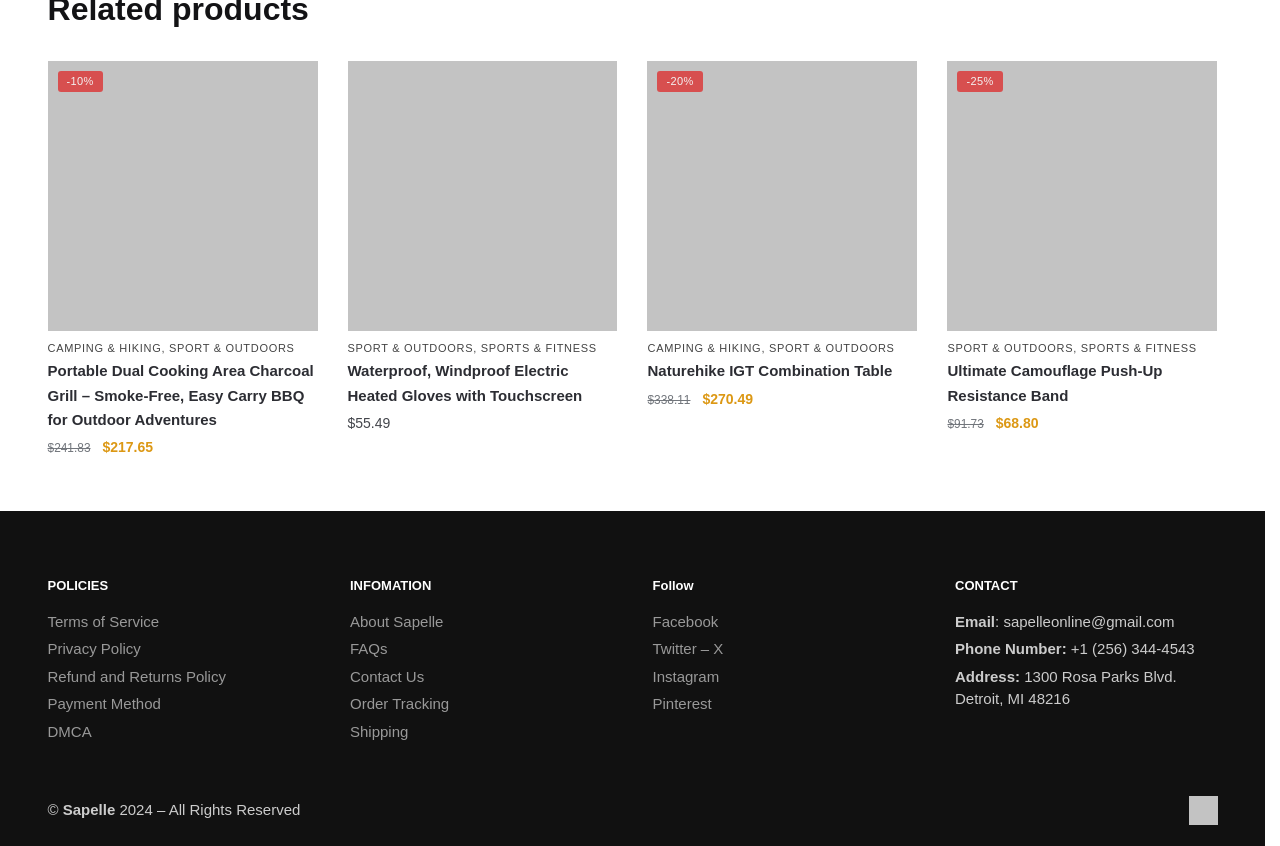Please locate the bounding box coordinates of the element that needs to be clicked to achieve the following instruction: "Check out the 'TextMate' link". The coordinates should be four float numbers between 0 and 1, i.e., [left, top, right, bottom].

None